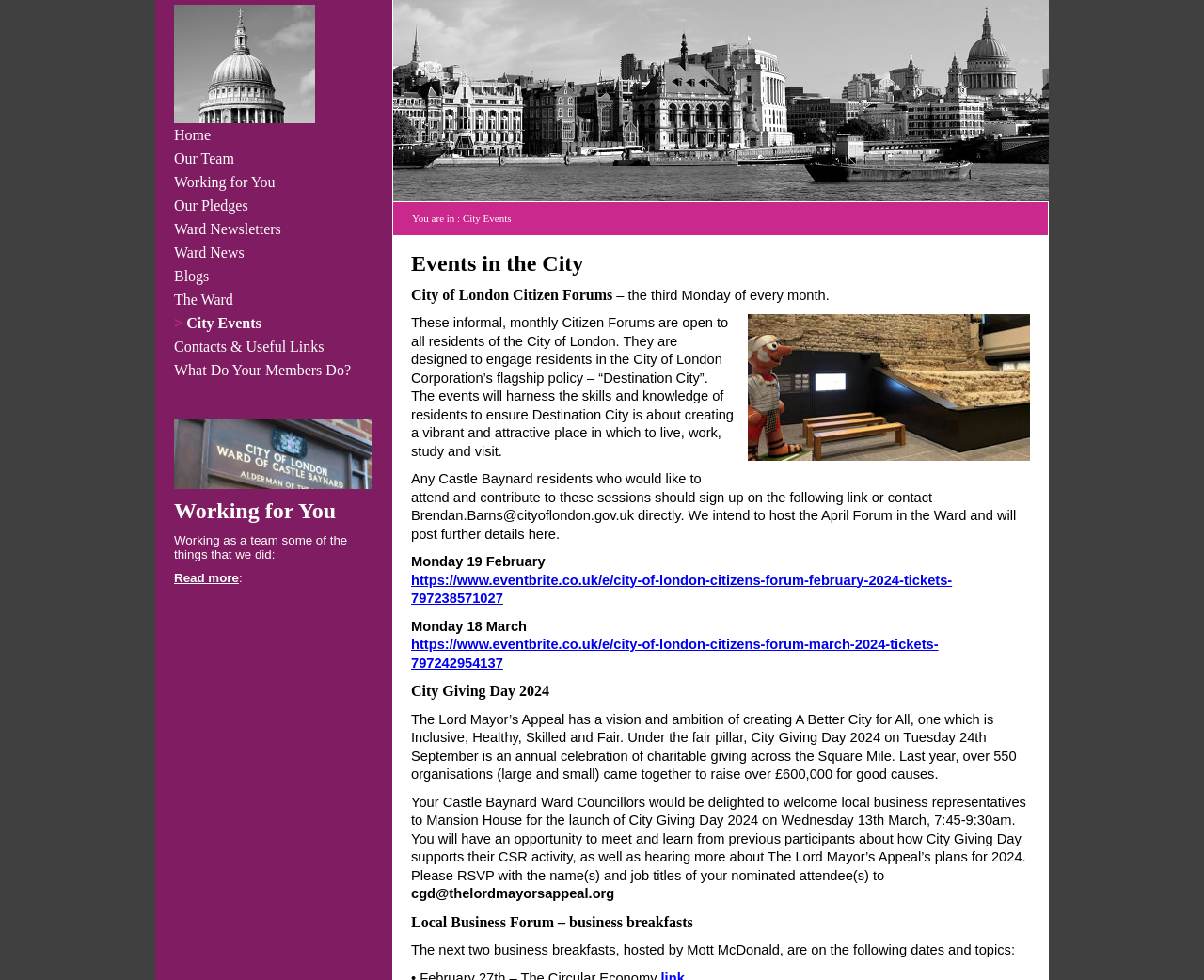Locate the bounding box coordinates of the element's region that should be clicked to carry out the following instruction: "Sign up for the City of London Citizen Forums". The coordinates need to be four float numbers between 0 and 1, i.e., [left, top, right, bottom].

[0.341, 0.585, 0.791, 0.618]